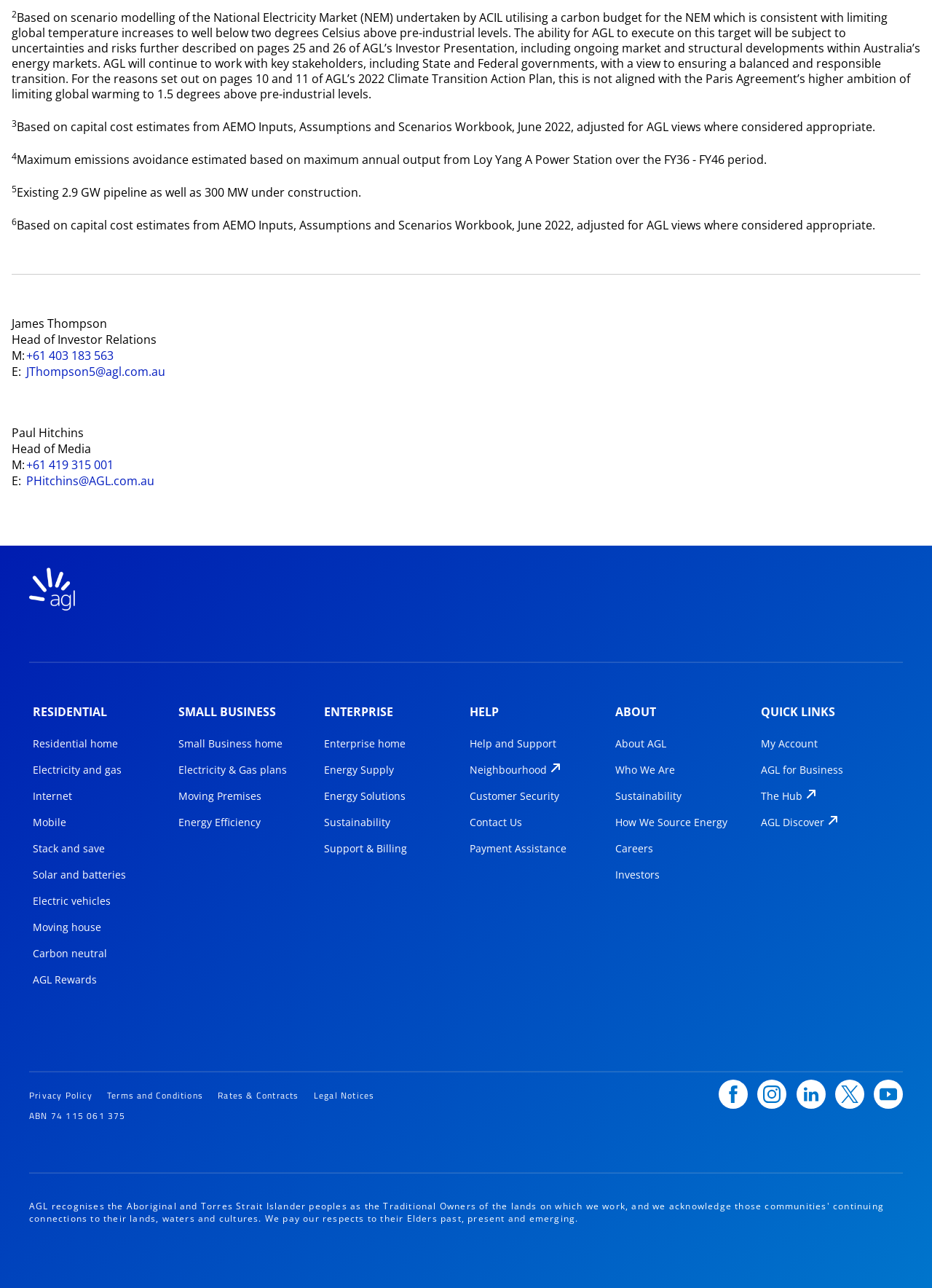Please identify the bounding box coordinates of the area I need to click to accomplish the following instruction: "Click the Facebook link".

[0.771, 0.843, 0.802, 0.856]